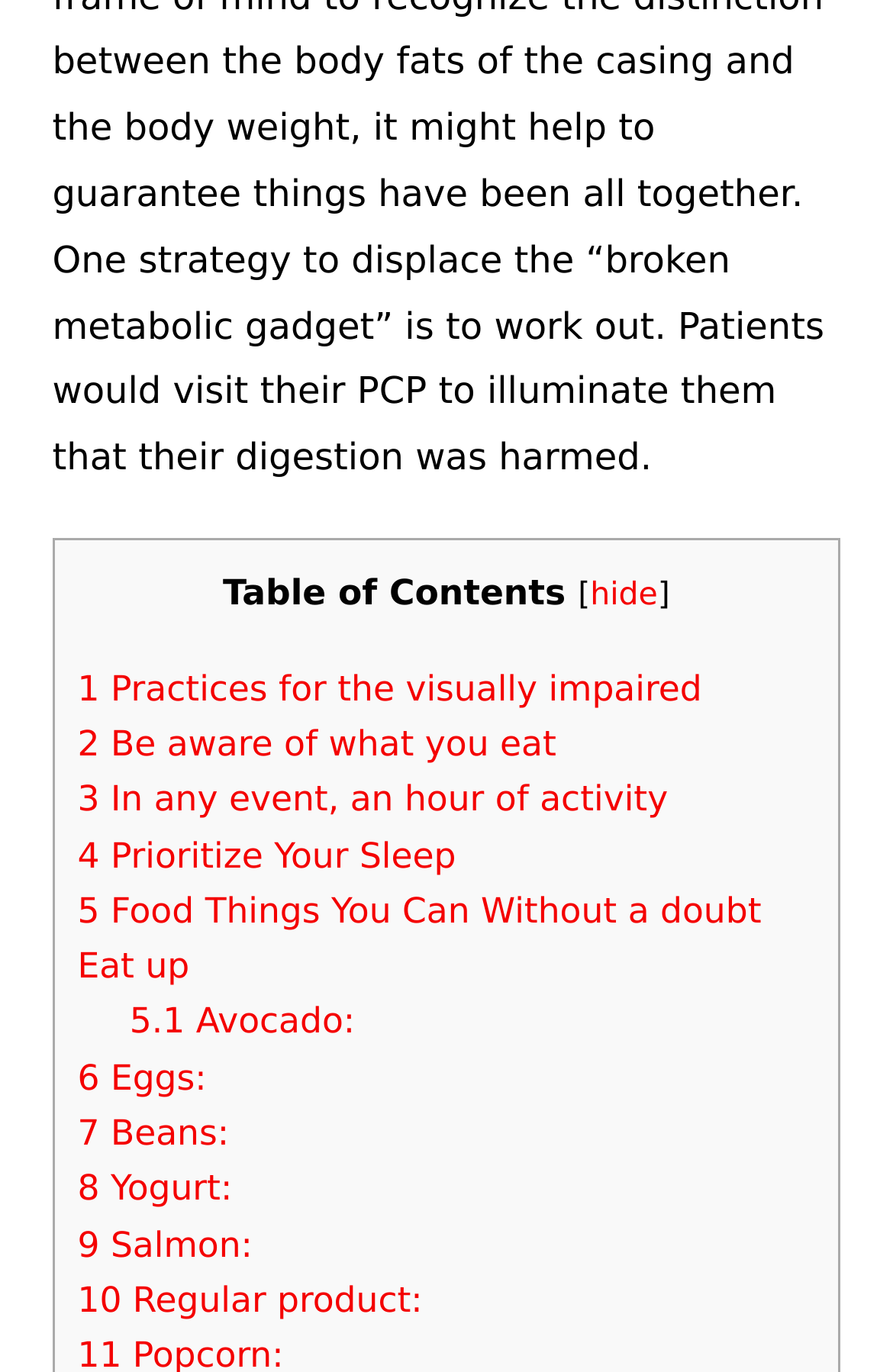Pinpoint the bounding box coordinates of the element you need to click to execute the following instruction: "Click on 'Avocado:'". The bounding box should be represented by four float numbers between 0 and 1, in the format [left, top, right, bottom].

[0.145, 0.73, 0.398, 0.76]